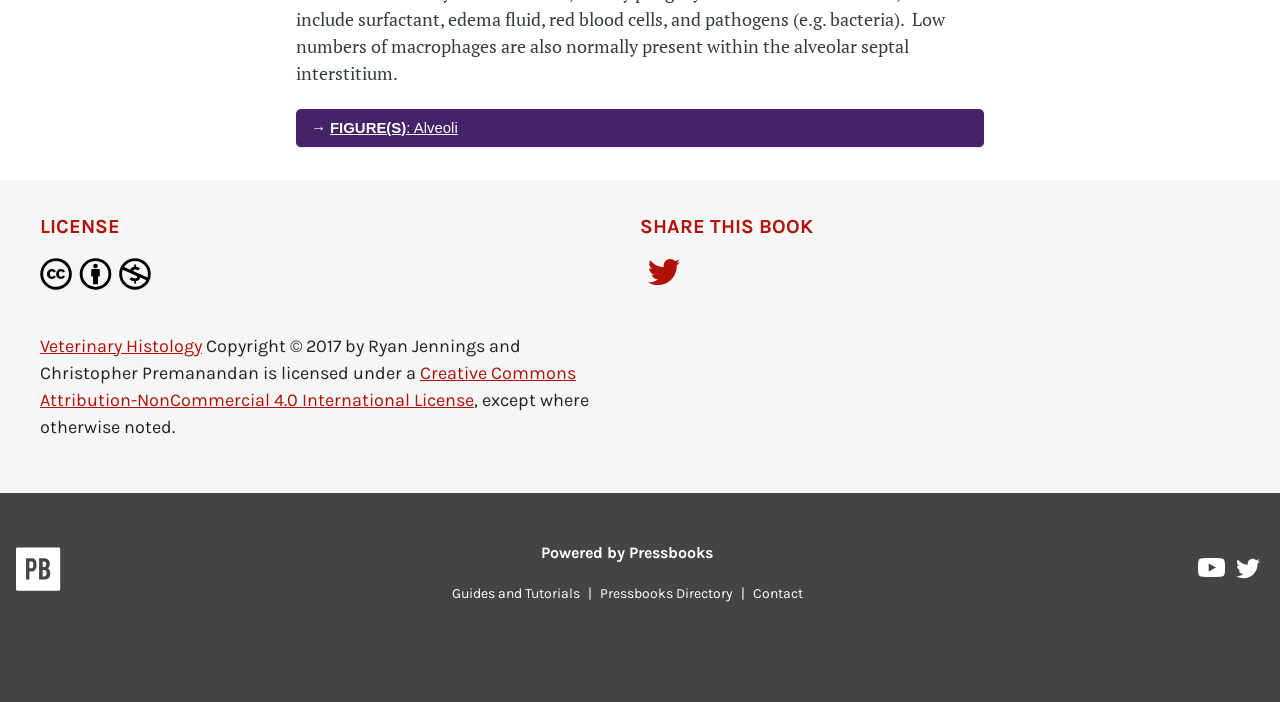Using the provided description: "alt="Powered by Semantic MediaWiki"", find the bounding box coordinates of the corresponding UI element. The output should be four float numbers between 0 and 1, in the format [left, top, right, bottom].

None